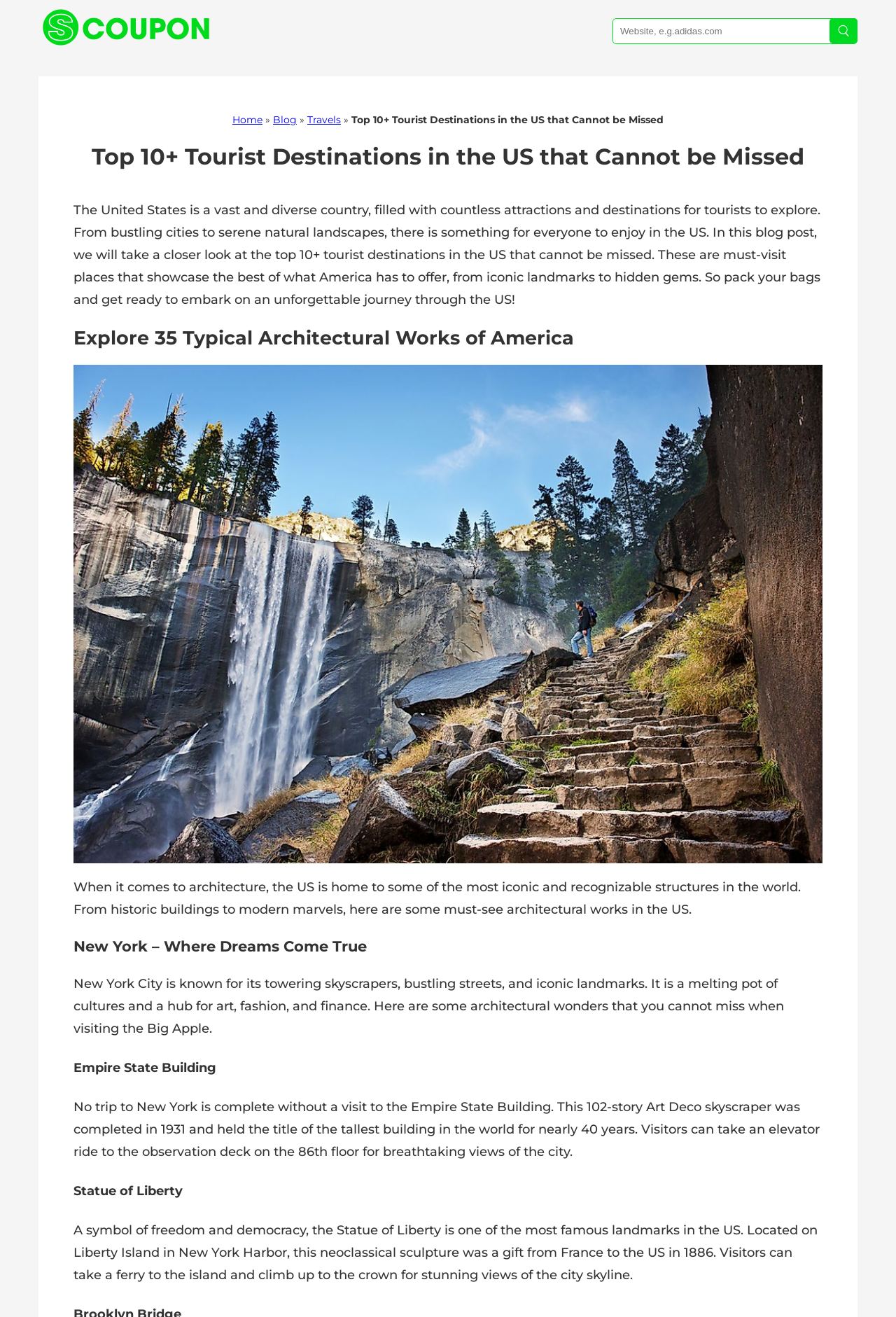How many stories does the Empire State Building have?
Could you answer the question in a detailed manner, providing as much information as possible?

I found the answer by reading the article and identifying the section that describes the Empire State Building, which mentions that it has 102 stories.